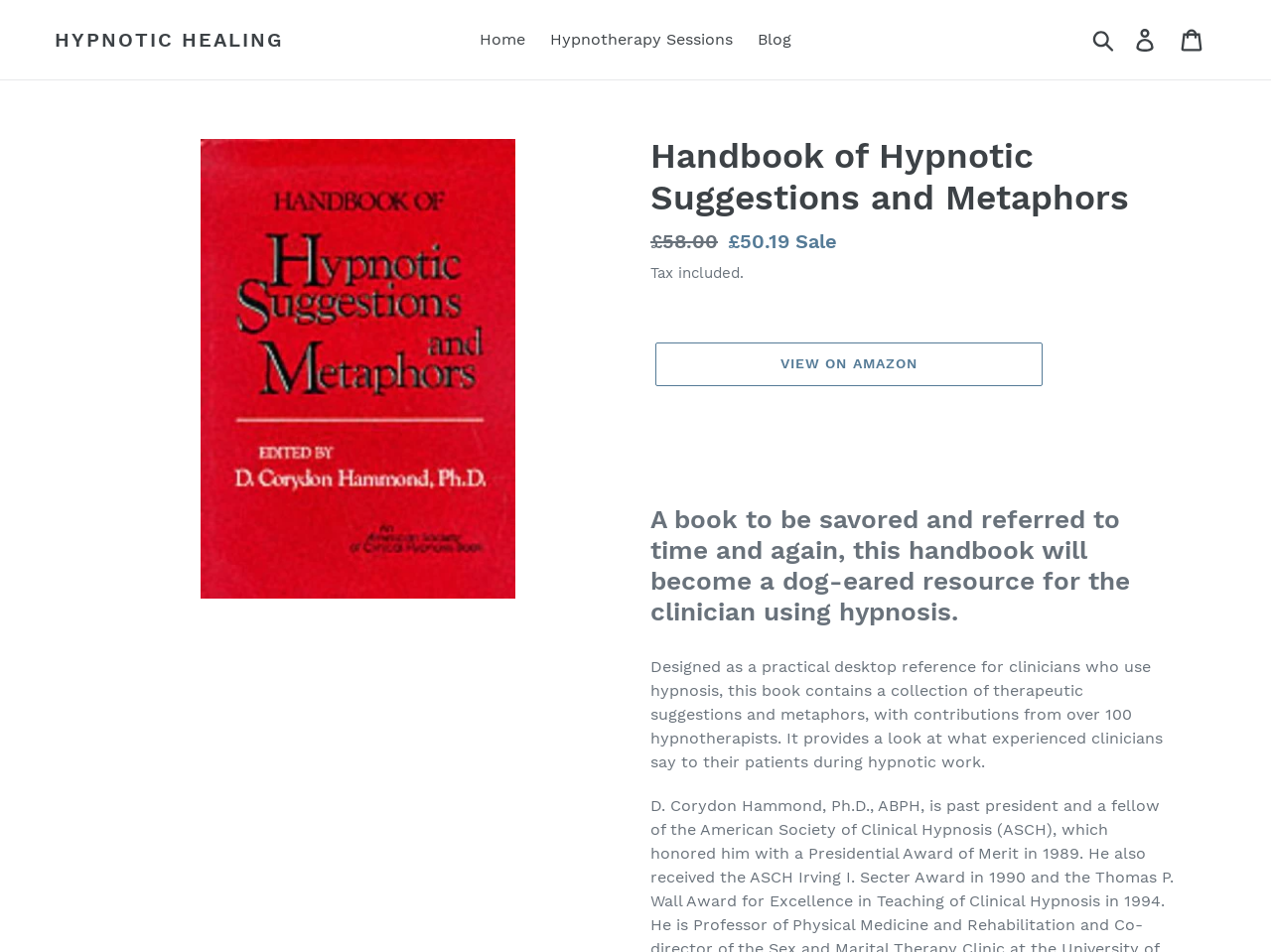Given the description "View on Amazon", provide the bounding box coordinates of the corresponding UI element.

[0.516, 0.36, 0.82, 0.406]